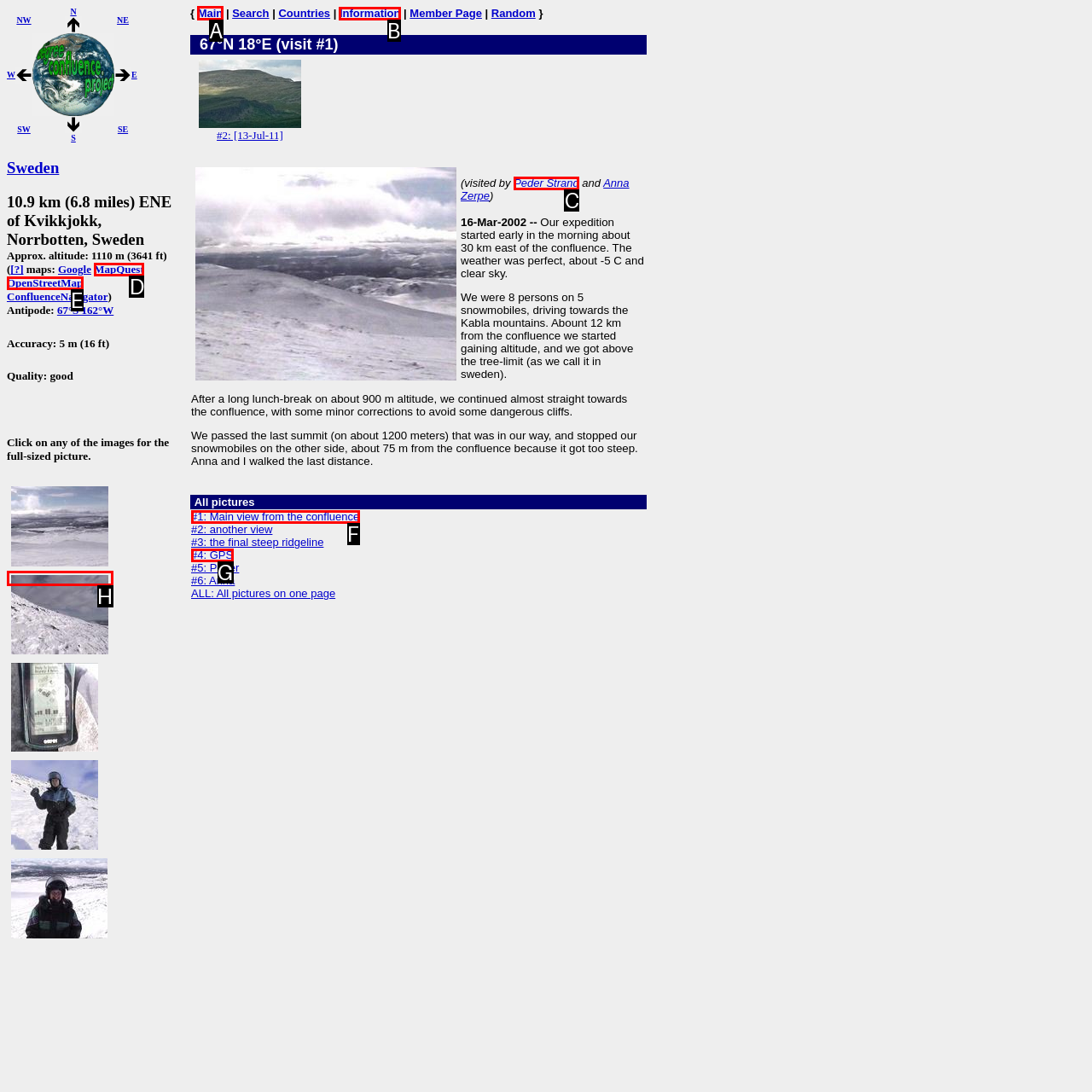Identify which HTML element to click to fulfill the following task: Visit the main page. Provide your response using the letter of the correct choice.

A